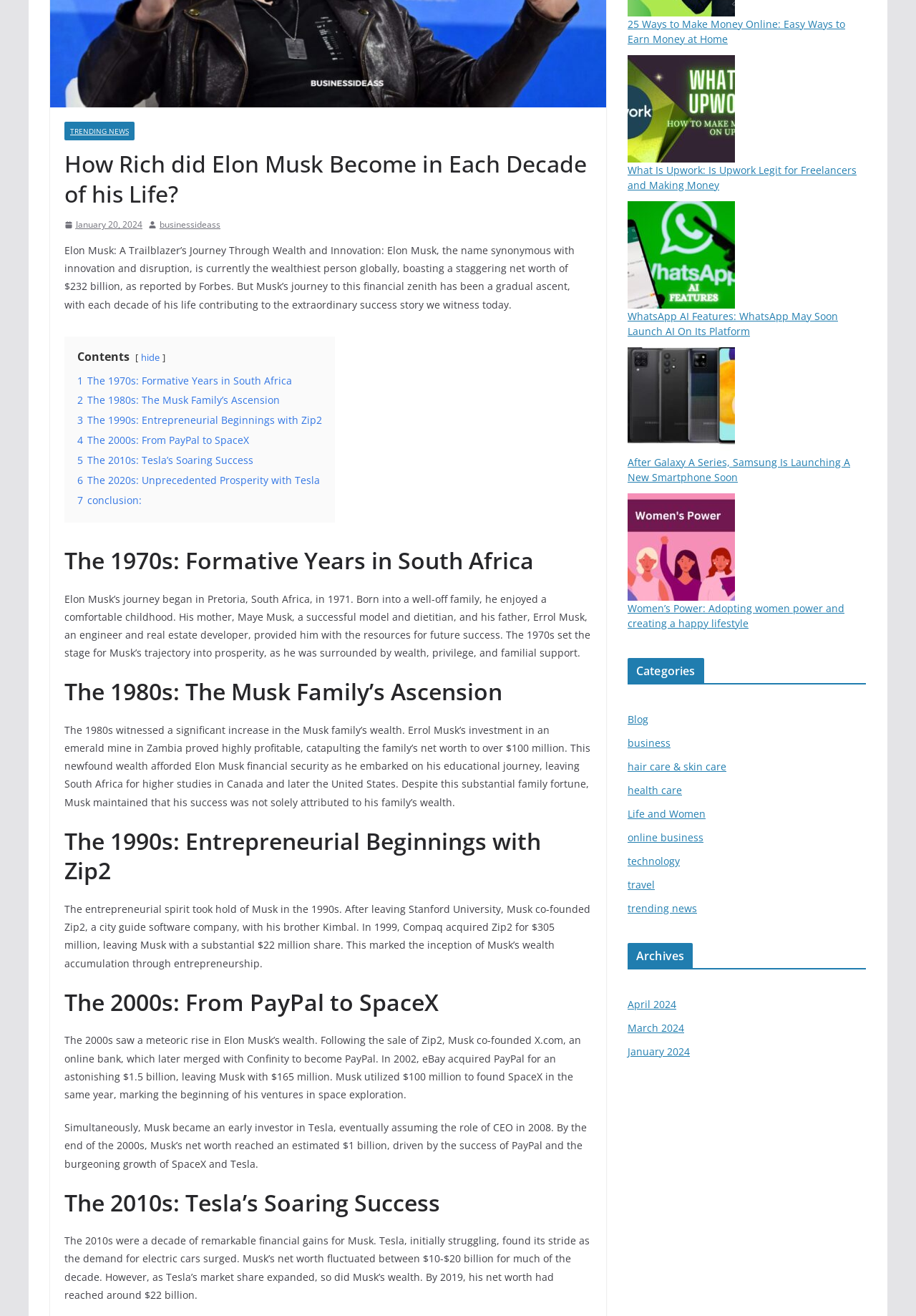Identify the bounding box for the element characterized by the following description: "February 3 Birthday Personality".

None